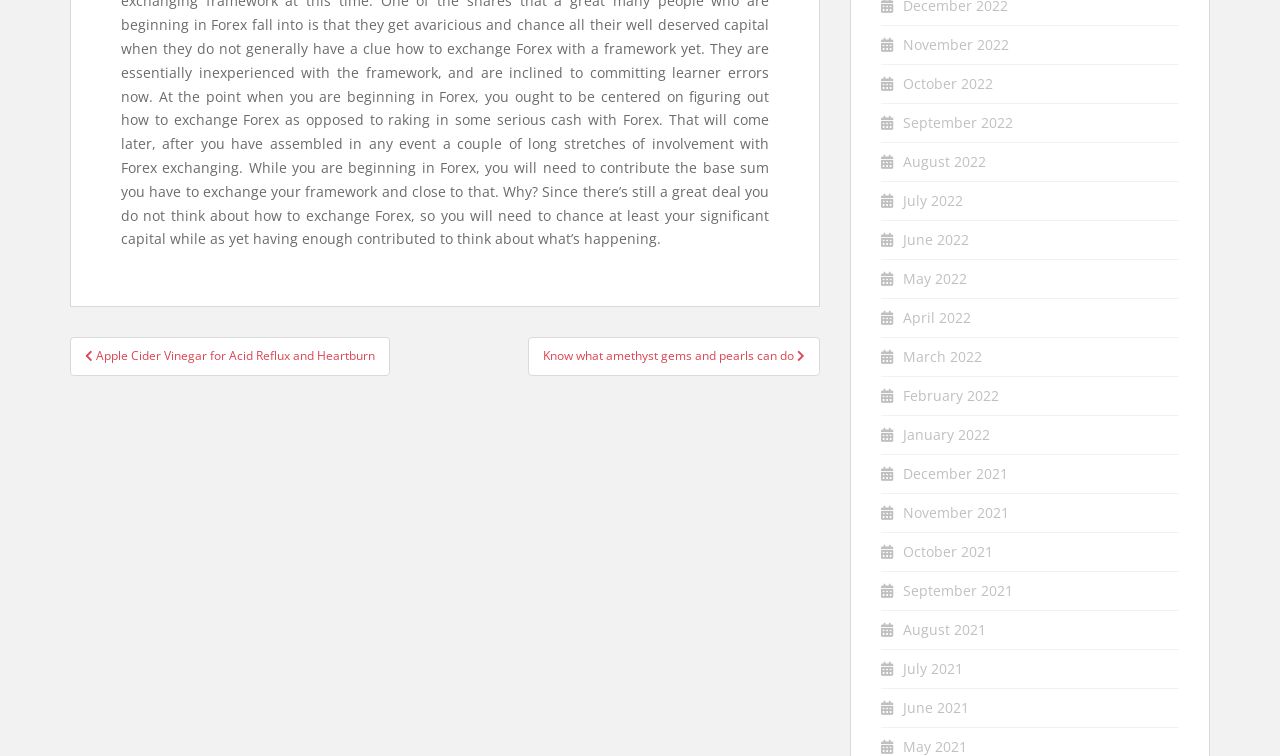Give a short answer to this question using one word or a phrase:
How many months are listed in the archive?

12